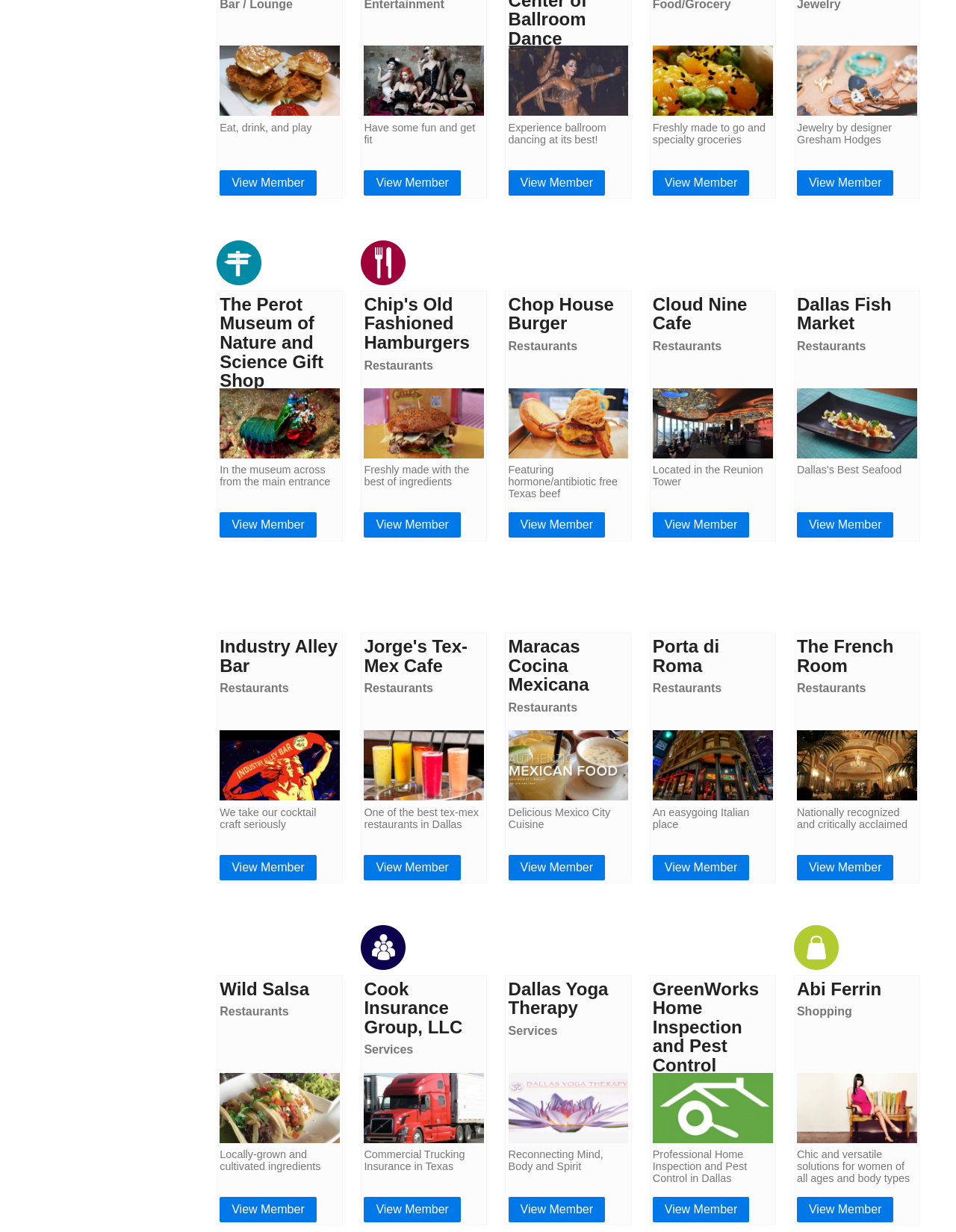Please provide a detailed answer to the question below based on the screenshot: 
What is the specialty of Dallas Fish Market?

I found the link 'Dallas Fish Market' with a static text 'Restaurants' nearby, and inferred that the specialty of Dallas Fish Market is fish, given its name.